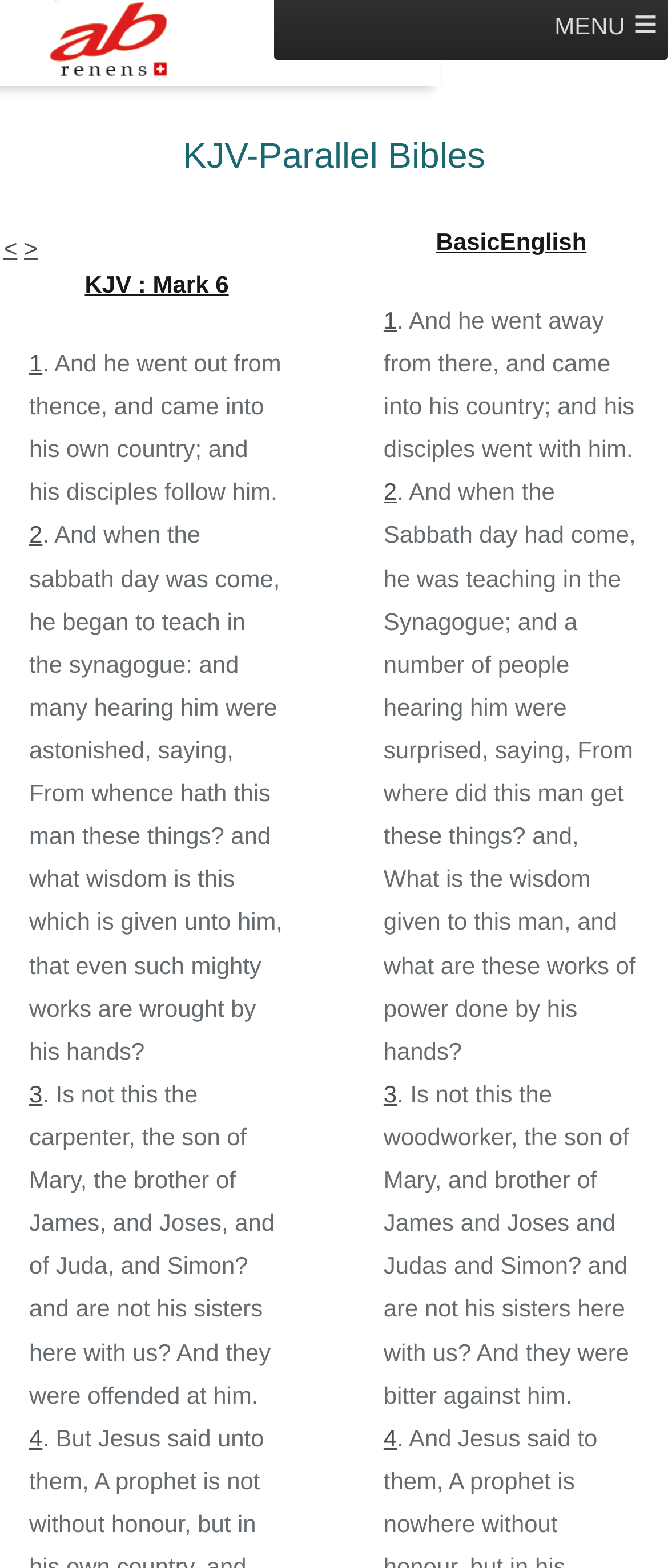What is the content of verse 1 in KJV translation?
From the image, provide a succinct answer in one word or a short phrase.

And he went out from thence, and came into his own country; and his disciples follow him.